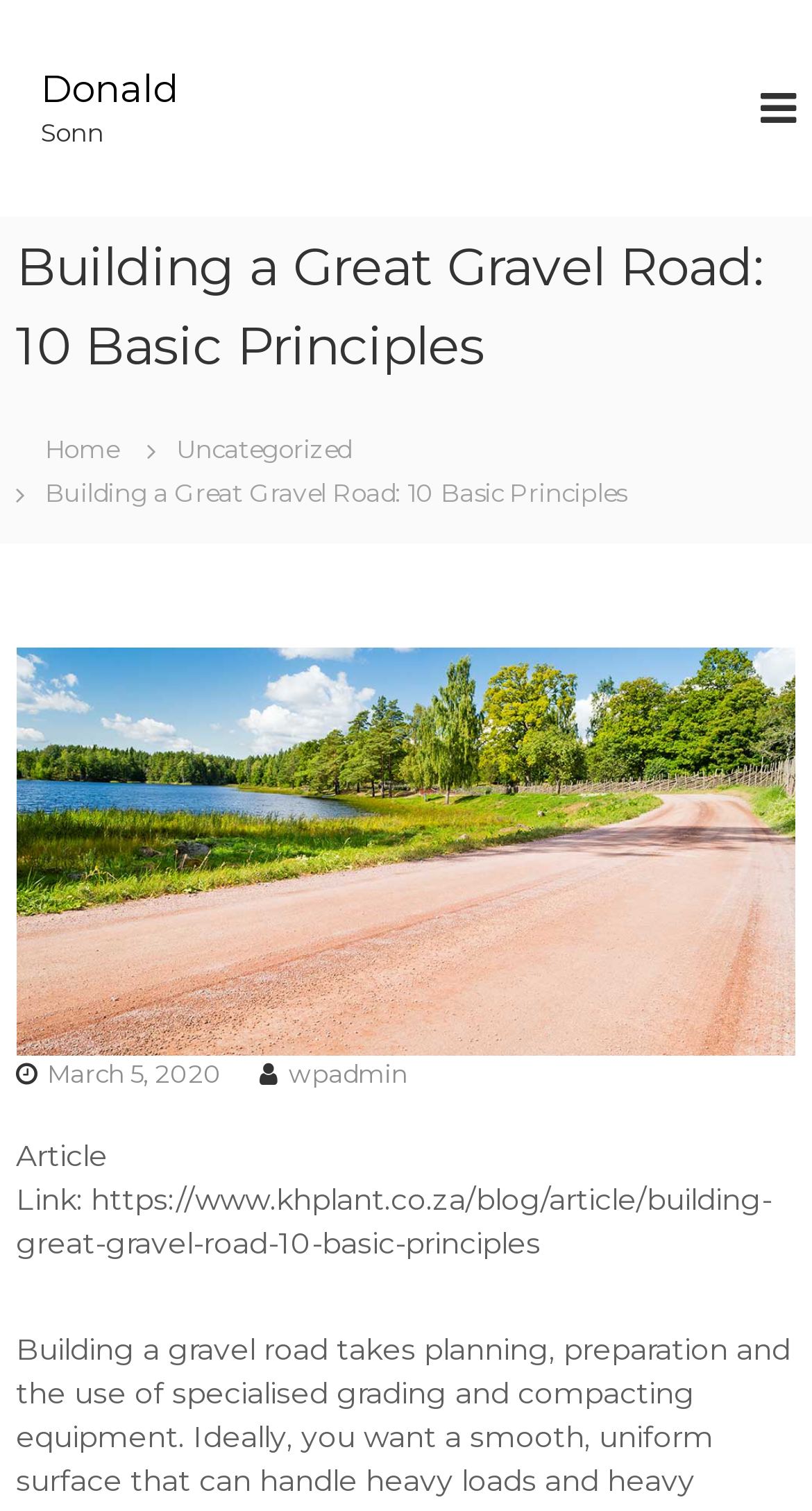Explain in detail what is displayed on the webpage.

The webpage is about building a great gravel road, with a focus on 10 basic principles. At the top left, there is a link to the author's profile, "Donald", accompanied by a static text "Sonn". Below this, a prominent heading displays the title "Building a Great Gravel Road: 10 Basic Principles". 

To the right of the heading, there are two links, "Home" and "Uncategorized", which are likely navigation links. Below the heading, there is a repeated static text of the title, followed by a link to the article's publication date, "March 5, 2020", and another link to the author's profile, "wpadmin". 

At the bottom of the page, there is a static text providing an article link, "https://www.khplant.co.za/blog/article/building-great-gravel-road-10-basic-principles", which is likely a reference to the original article. Overall, the webpage appears to be a blog post or article about building gravel roads, with links to related content and the author's profile.